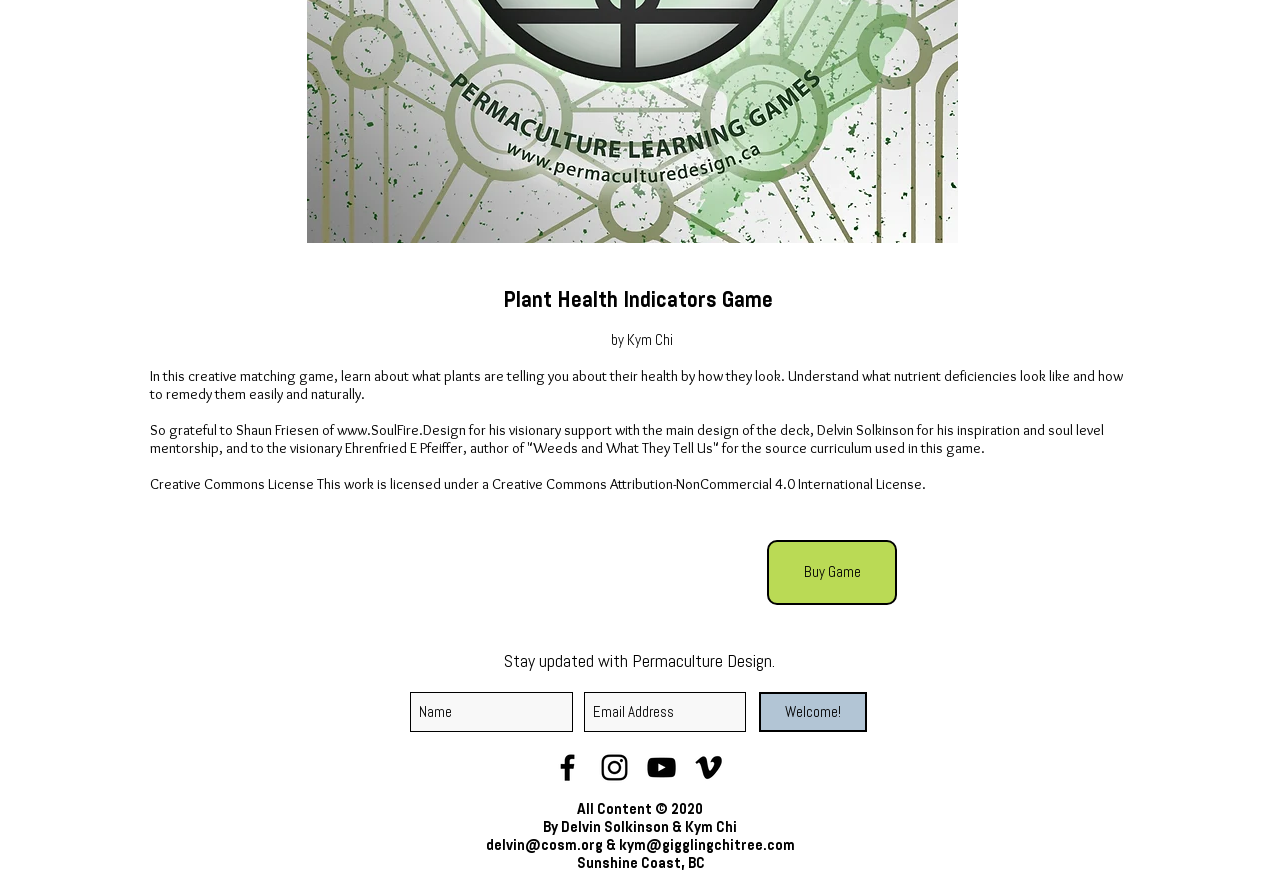Find the bounding box of the UI element described as follows: "aria-label="Name" name="name" placeholder="Name"".

[0.32, 0.783, 0.448, 0.828]